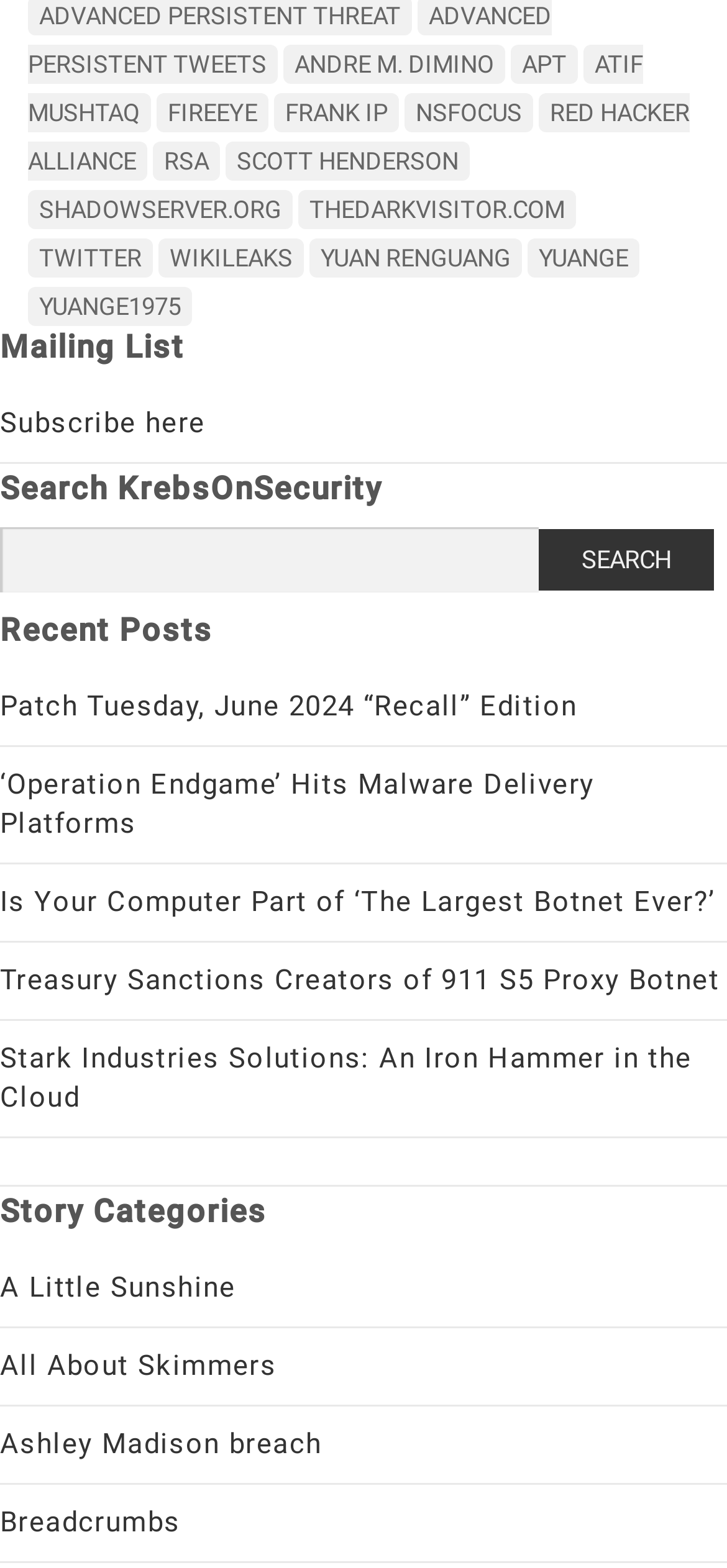Can you find the bounding box coordinates for the UI element given this description: "Red Hacker Alliance"? Provide the coordinates as four float numbers between 0 and 1: [left, top, right, bottom].

[0.038, 0.06, 0.949, 0.115]